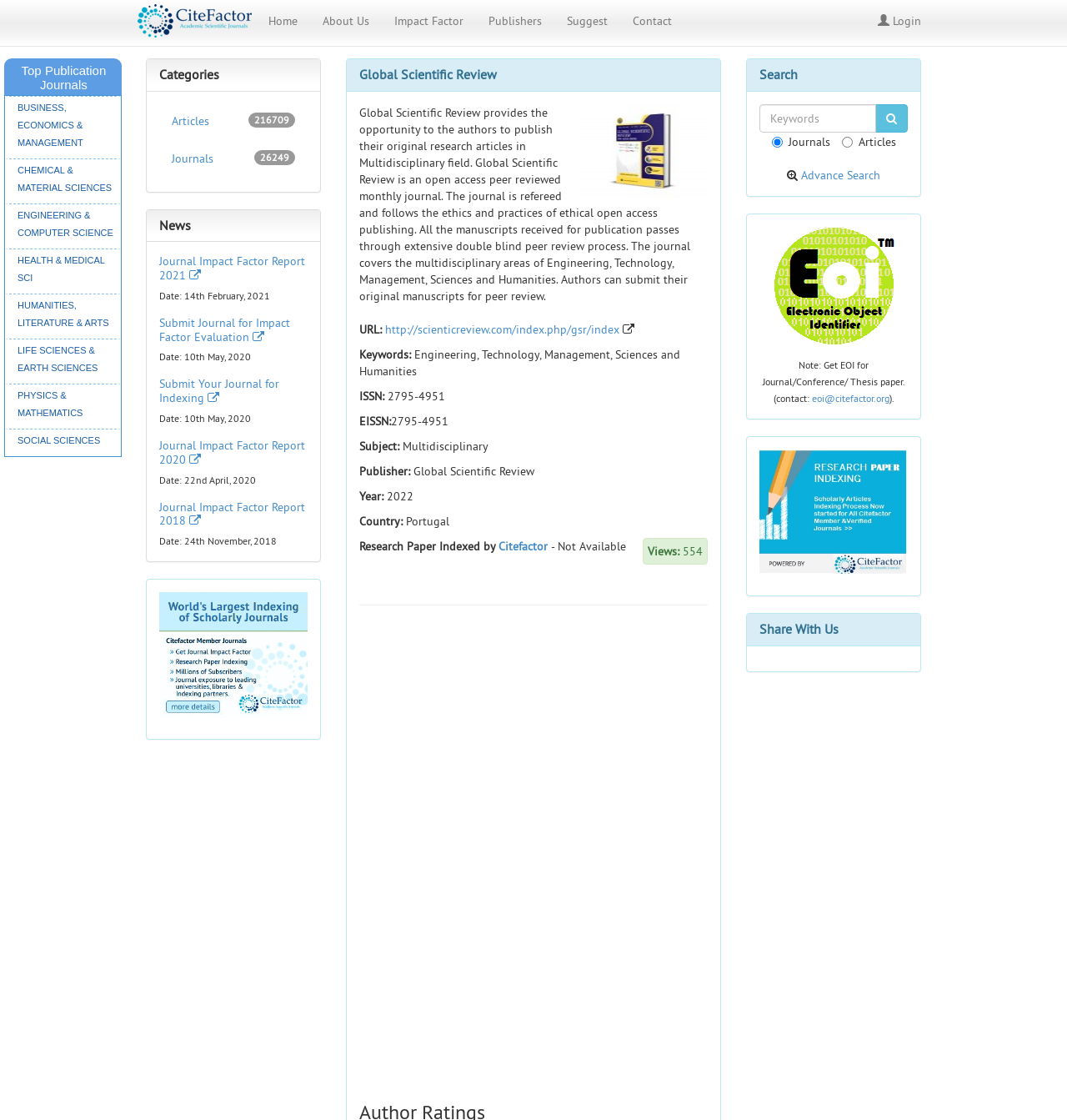Describe the webpage in detail, including text, images, and layout.

The webpage is about Global Scientific Review, an open access peer-reviewed monthly journal that publishes original research articles in multidisciplinary fields. 

At the top of the page, there is a navigation menu with links to "Home", "About Us", "Impact Factor", "Publishers", "Suggest", "Contact", and "Login". 

Below the navigation menu, there is a heading "Top Publication Journals" followed by a list of links to various fields of study, including business, economics, management, engineering, computer science, health, medical science, humanities, literature, arts, life sciences, earth sciences, physics, mathematics, and social sciences.

On the left side of the page, there is a section with a heading "Categories" that displays the number of articles and journals. Below this section, there is a "News" section that lists several news articles with headings, links, and dates. The news articles are related to journal impact factor reports and submitting journals for indexing.

On the right side of the page, there is a section that provides information about Global Scientific Review, including its description, URL, keywords, ISSN, EISSN, subject, publisher, year, and country. There is also a section that displays the number of views and mentions that the research paper is indexed by Citefactor.

At the bottom of the page, there is a search section with a heading "Search" that allows users to search for keywords, journals, or articles. There is also a link to "Advance Search" and a button to get an EOI (Expression of Interest) for a journal, conference, or thesis paper.

Throughout the page, there are several advertisements and iframes.